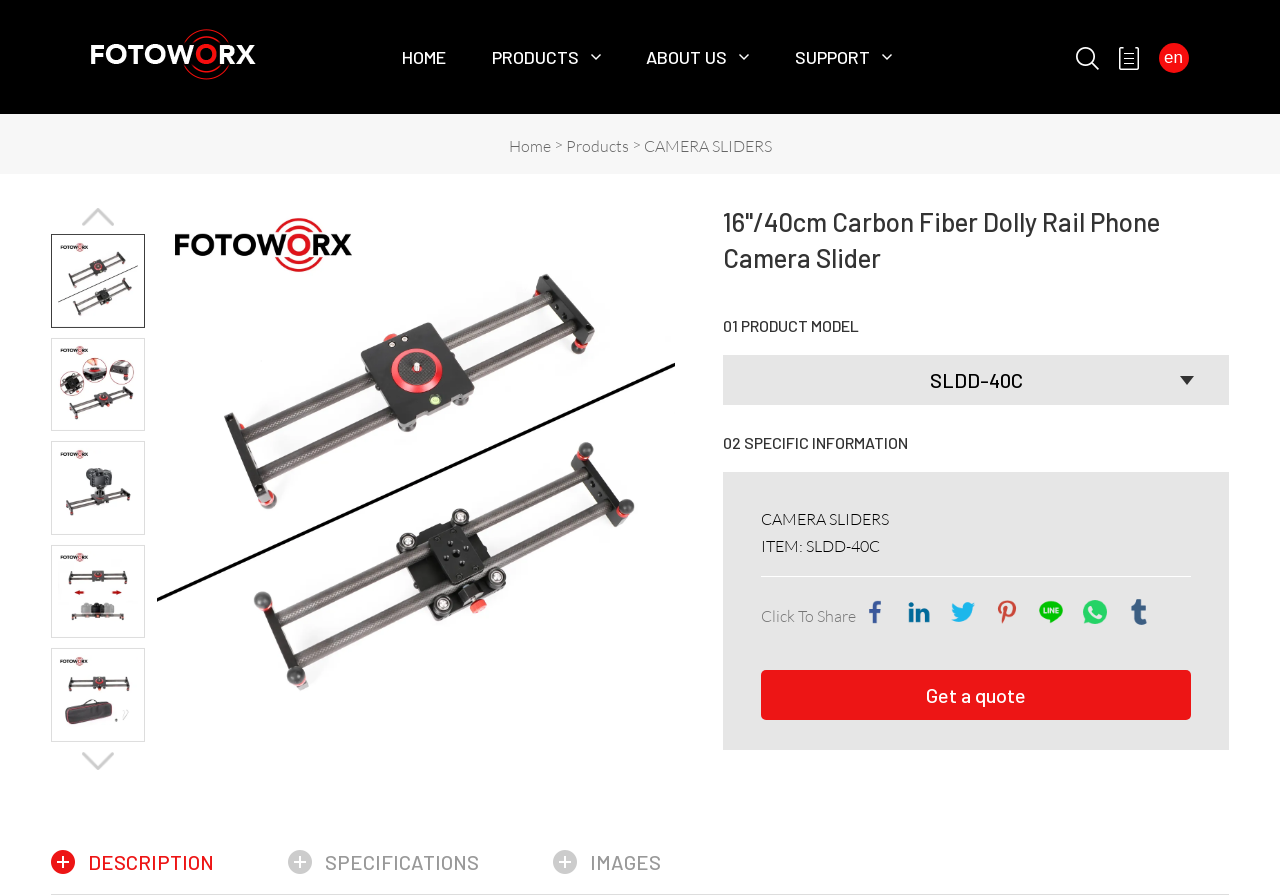What is the product model of the camera slider? Using the information from the screenshot, answer with a single word or phrase.

SLDD-40C